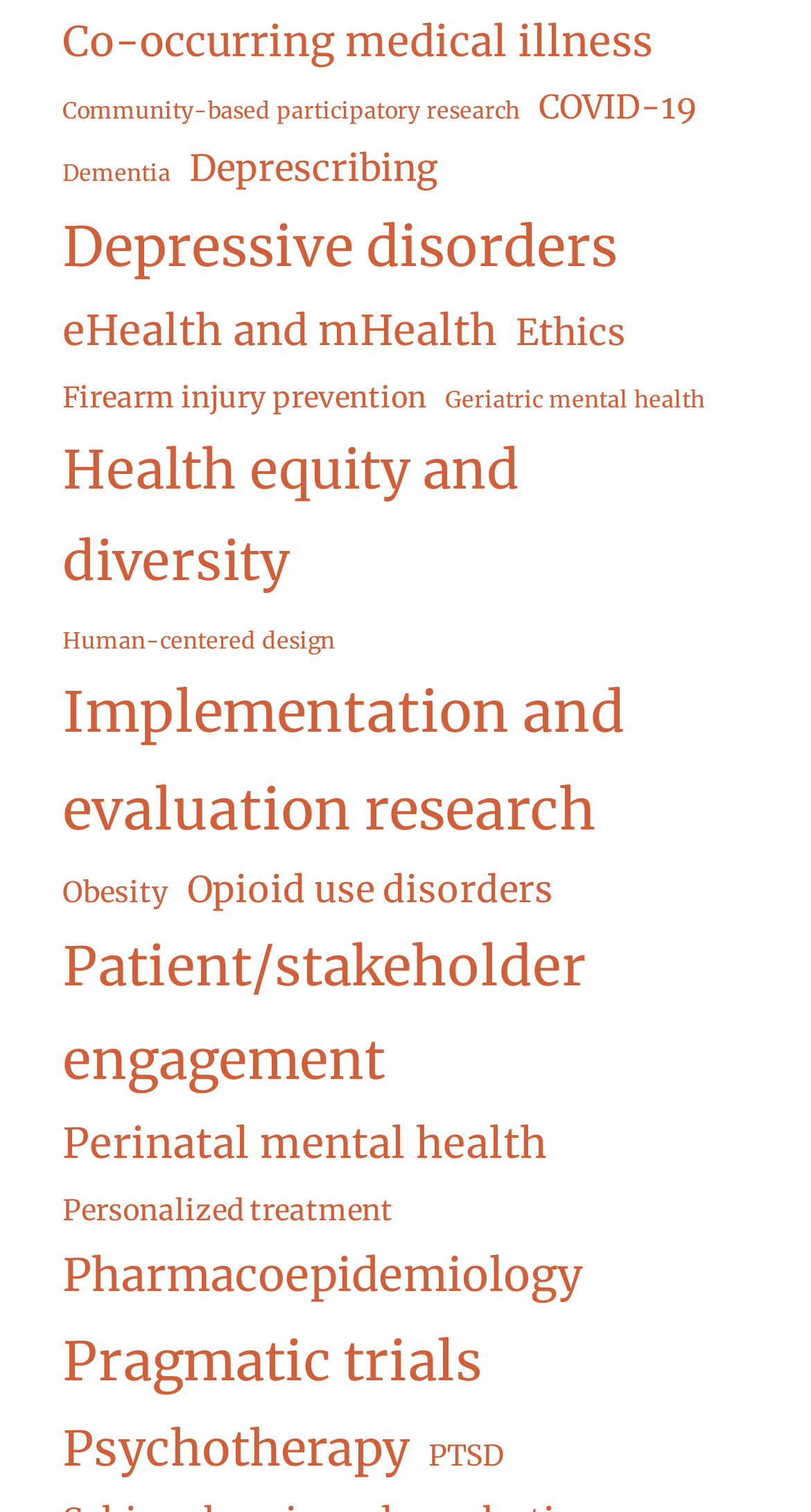Answer the question in a single word or phrase:
What is the vertical position of the link 'COVID-19'?

Above the link 'Dementia'